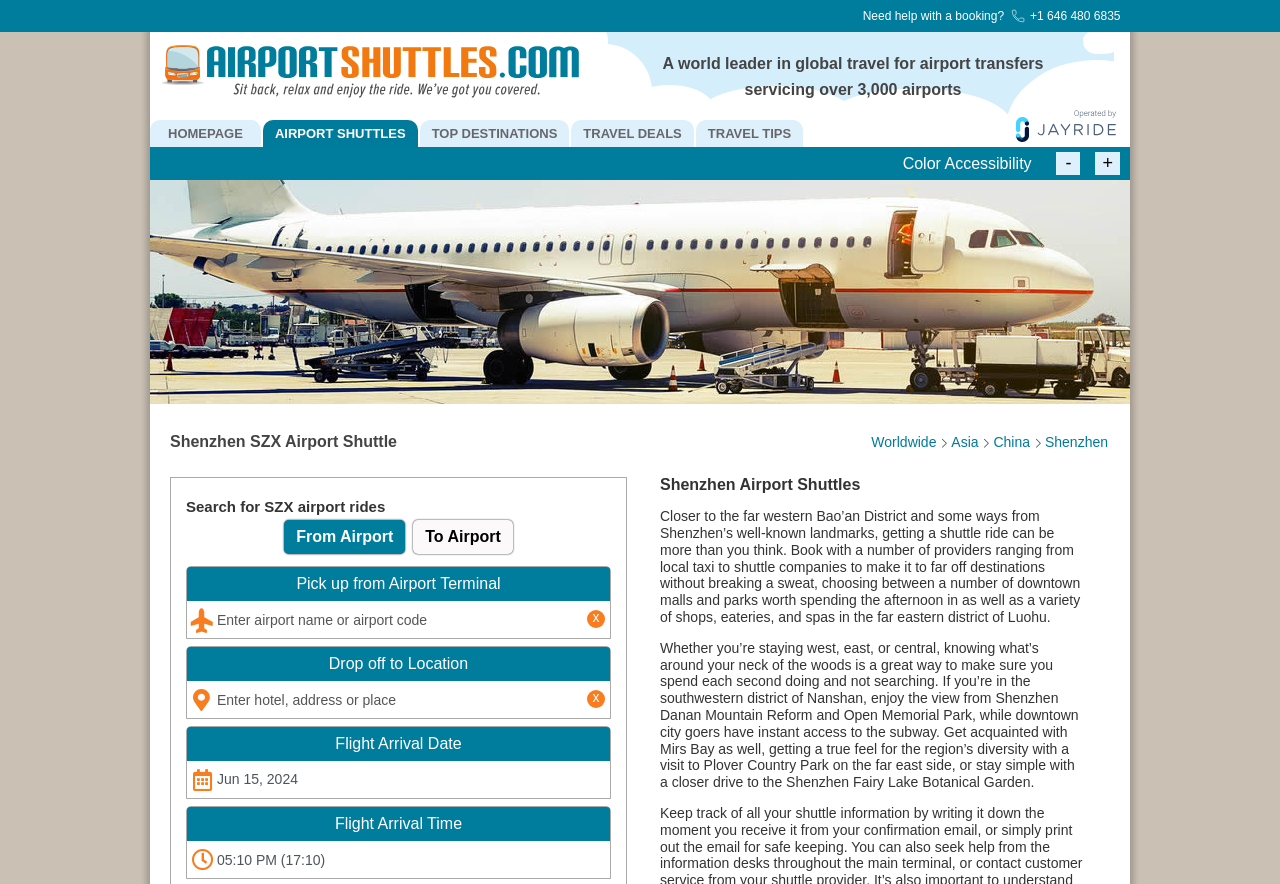Locate the bounding box coordinates of the element I should click to achieve the following instruction: "Contact Us".

None